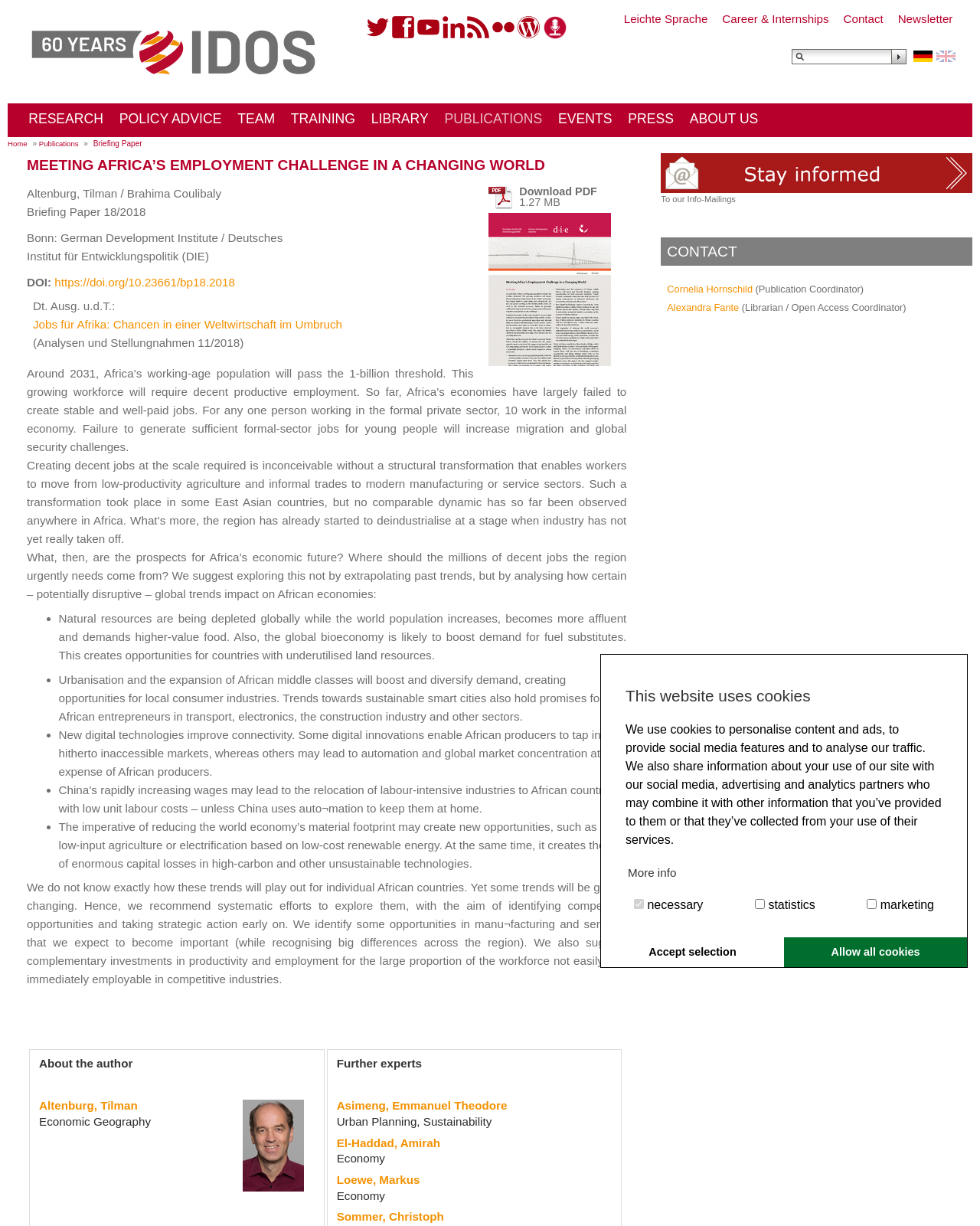Could you specify the bounding box coordinates for the clickable section to complete the following instruction: "Search for something"?

[0.823, 0.041, 0.909, 0.054]